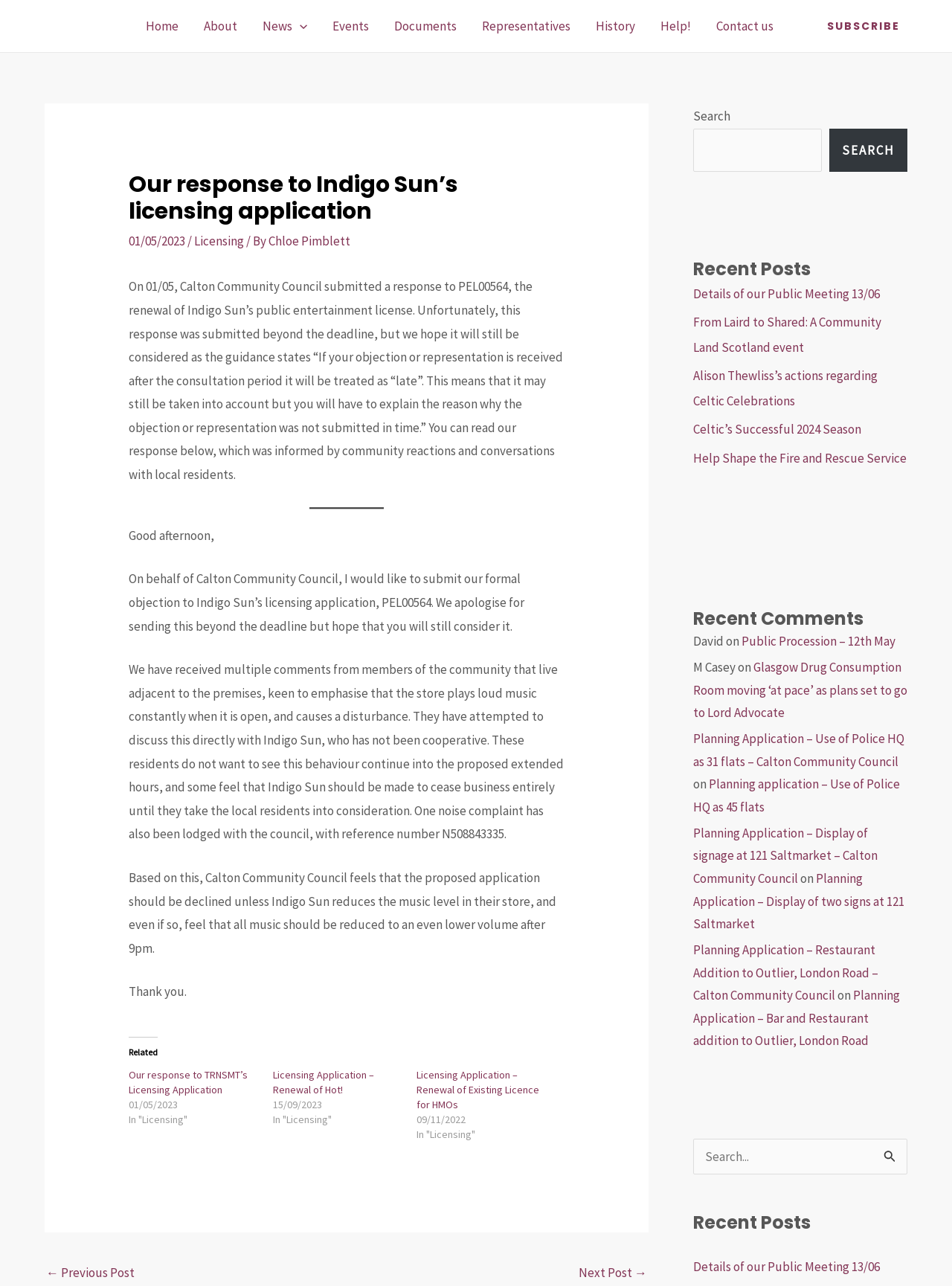Please identify the bounding box coordinates of the element's region that should be clicked to execute the following instruction: "Click on the 'Home' link". The bounding box coordinates must be four float numbers between 0 and 1, i.e., [left, top, right, bottom].

[0.14, 0.0, 0.201, 0.04]